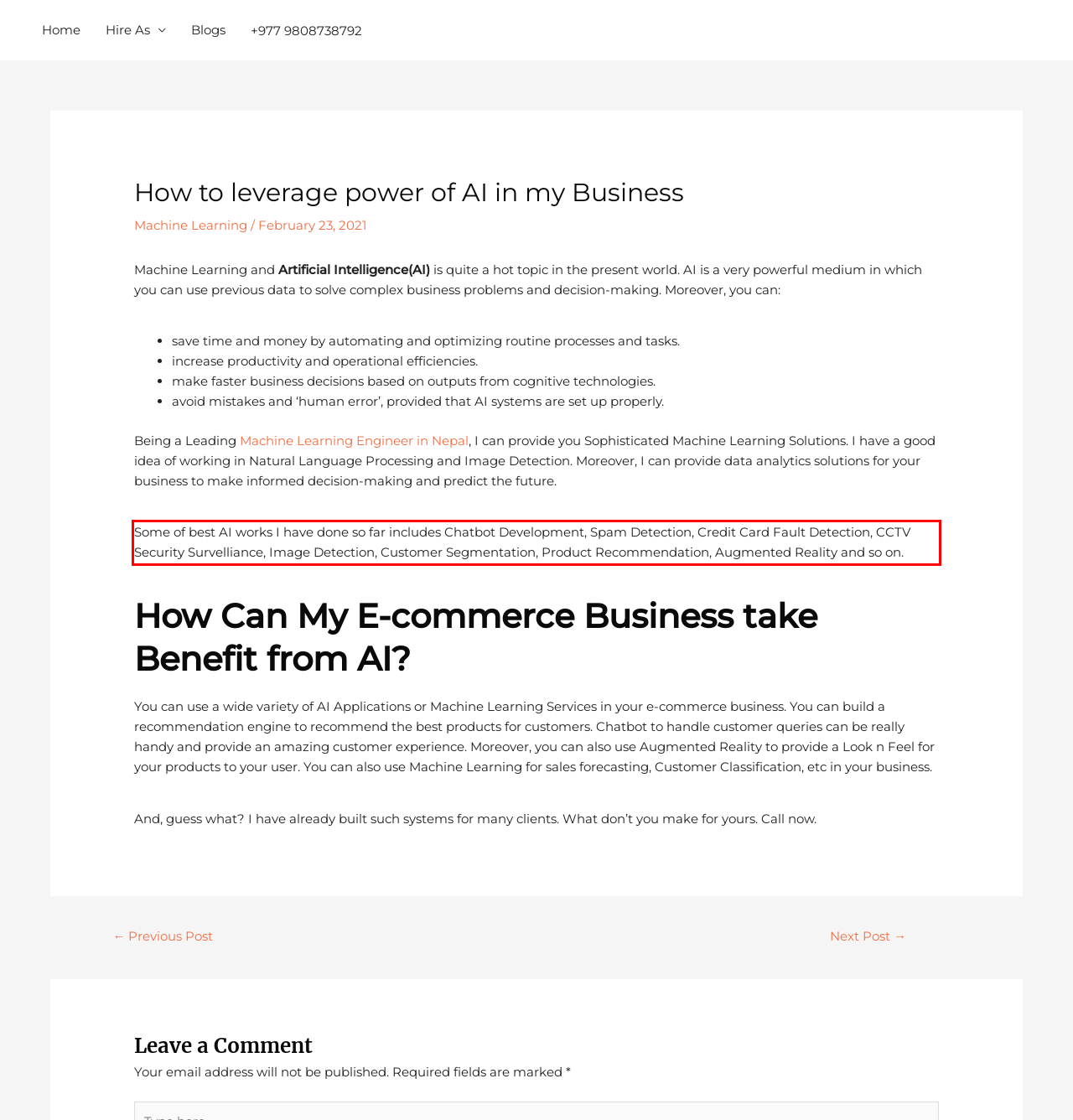You are presented with a webpage screenshot featuring a red bounding box. Perform OCR on the text inside the red bounding box and extract the content.

Some of best AI works I have done so far includes Chatbot Development, Spam Detection, Credit Card Fault Detection, CCTV Security Survelliance, Image Detection, Customer Segmentation, Product Recommendation, Augmented Reality and so on.